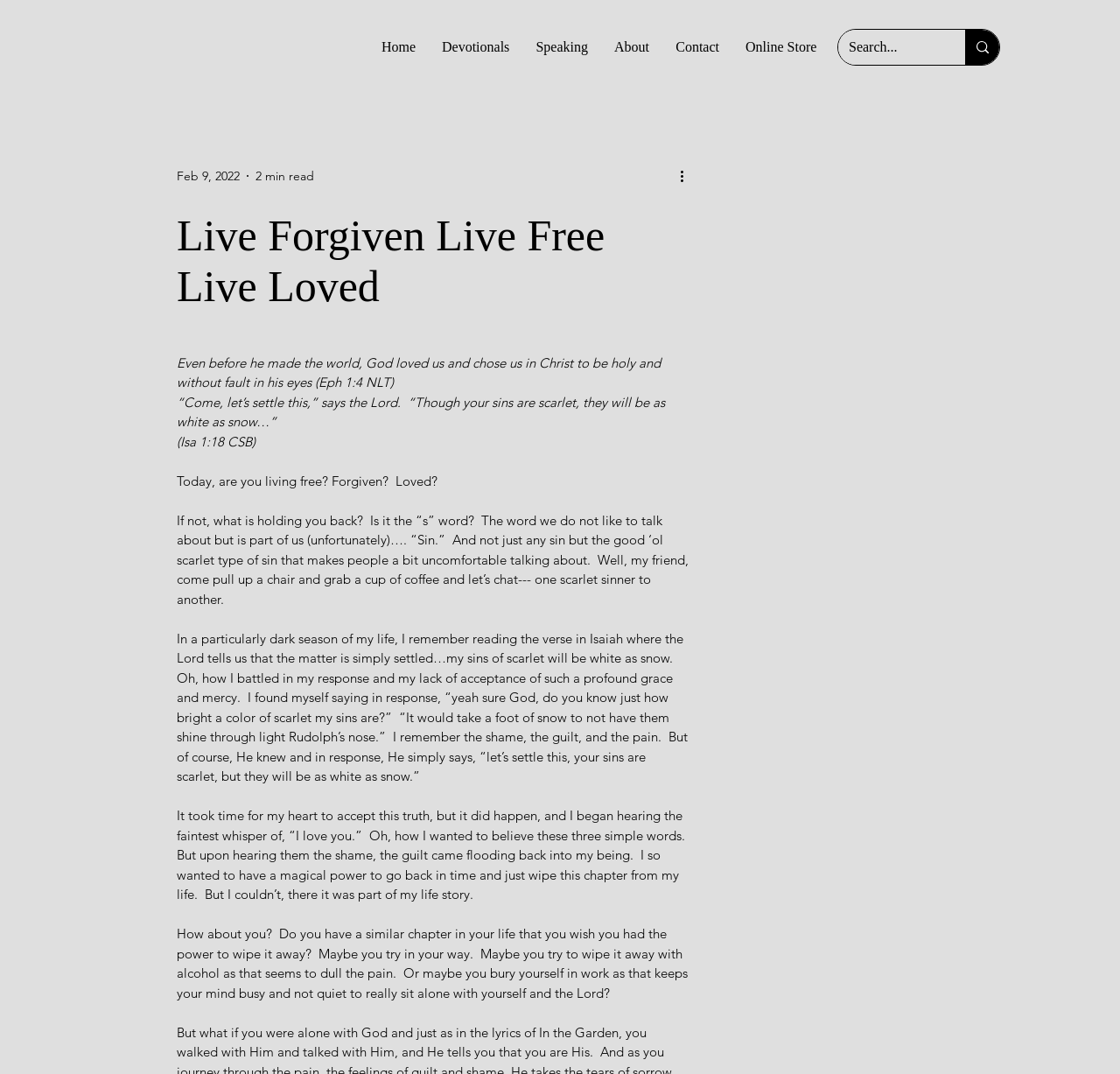From the image, can you give a detailed response to the question below:
What is the theme of the Bible verses mentioned on this webpage?

The Bible verses mentioned on this webpage, specifically Ephesians 1:4 and Isaiah 1:18, have a theme of forgiveness and redemption. They speak of God's love and forgiveness, and the idea that our sins can be washed away and made white as snow.